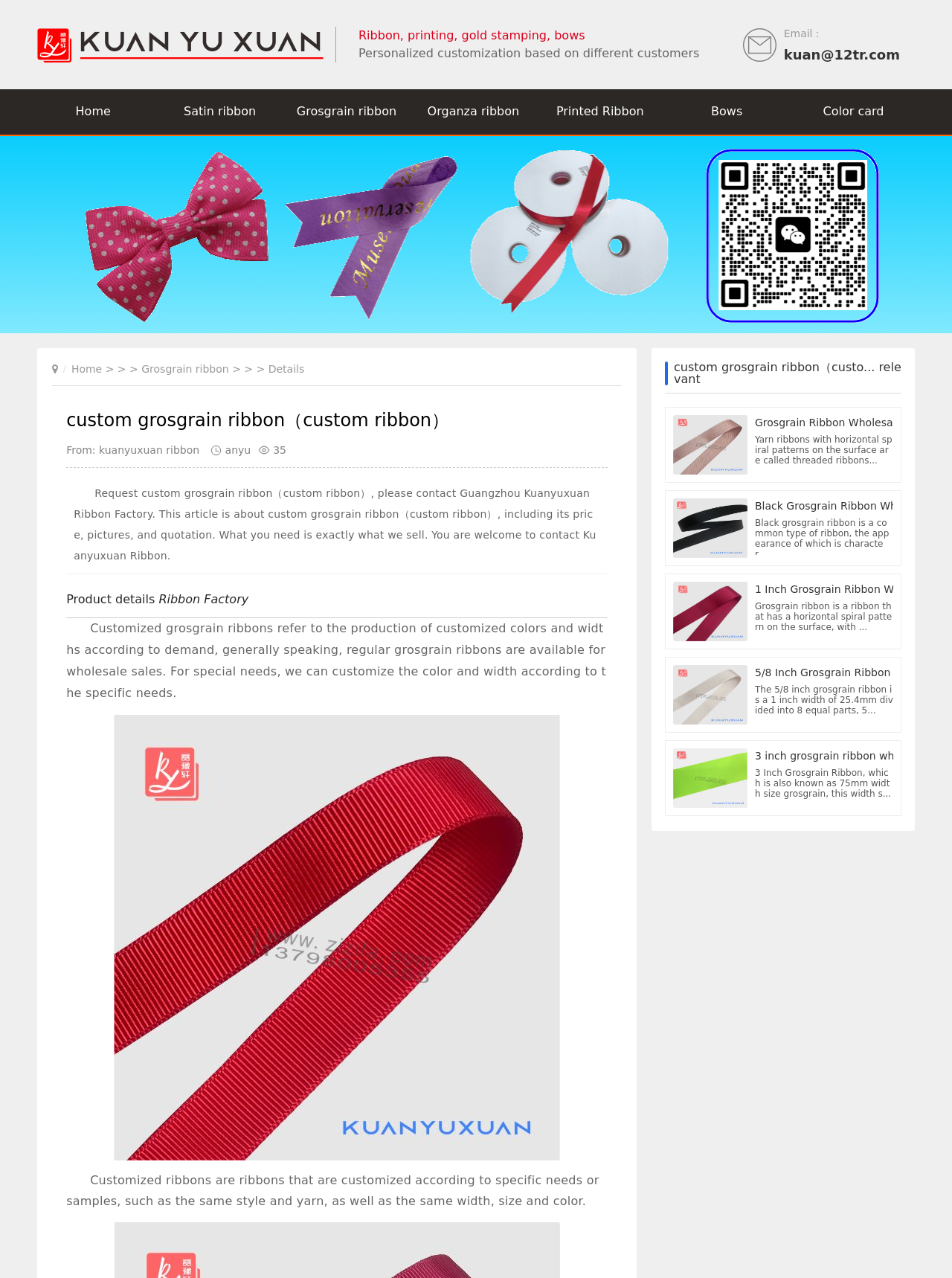What is the purpose of the Kuanyuxuan Ribbon Factory?
Answer the question with detailed information derived from the image.

I inferred the purpose by looking at the blockquote element with the text 'Request custom grosgrain ribbon（custom ribbon）, please contact Guangzhou Kuanyuxuan Ribbon Factory.' and the surrounding content, which suggests that the factory is involved in selling customized grosgrain ribbons.